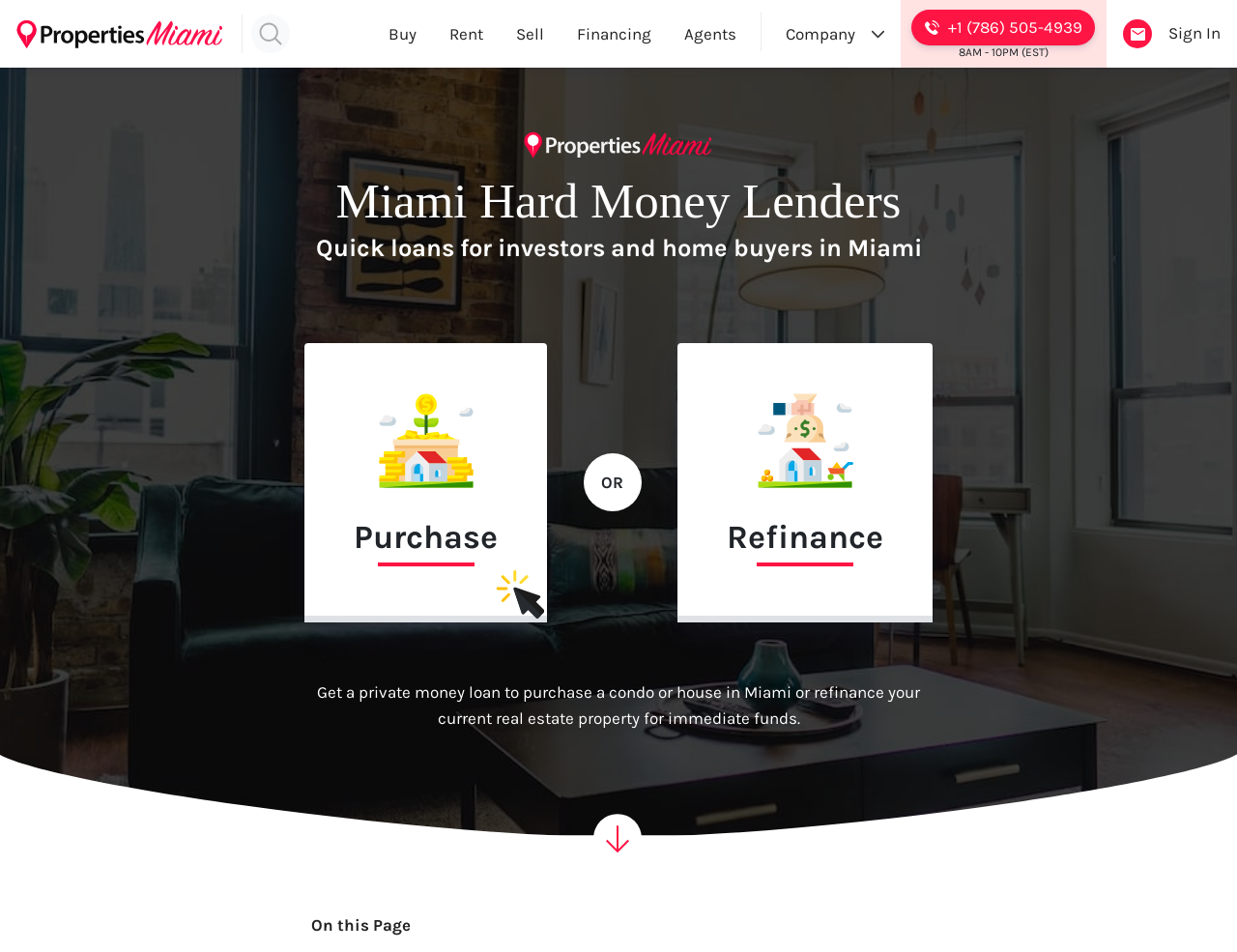Examine the image and give a thorough answer to the following question:
What is the name of the company providing hard money loans?

I found the company name by looking at the logo and links on the webpage, which consistently mention 'Properties Miami' as the provider of hard money loans.